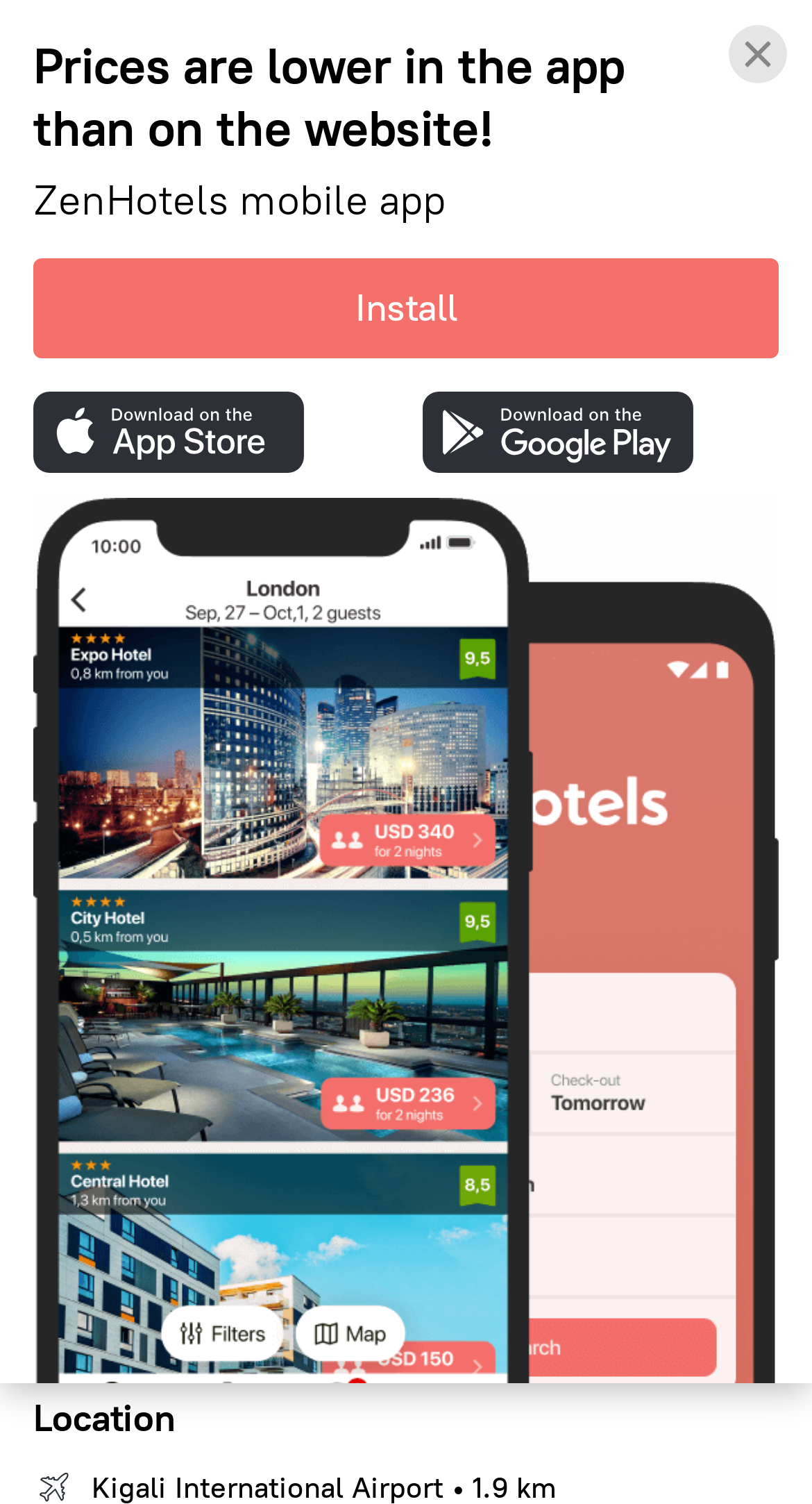What is the distance of the hotel from the city center?
Please answer using one word or phrase, based on the screenshot.

7.2 km